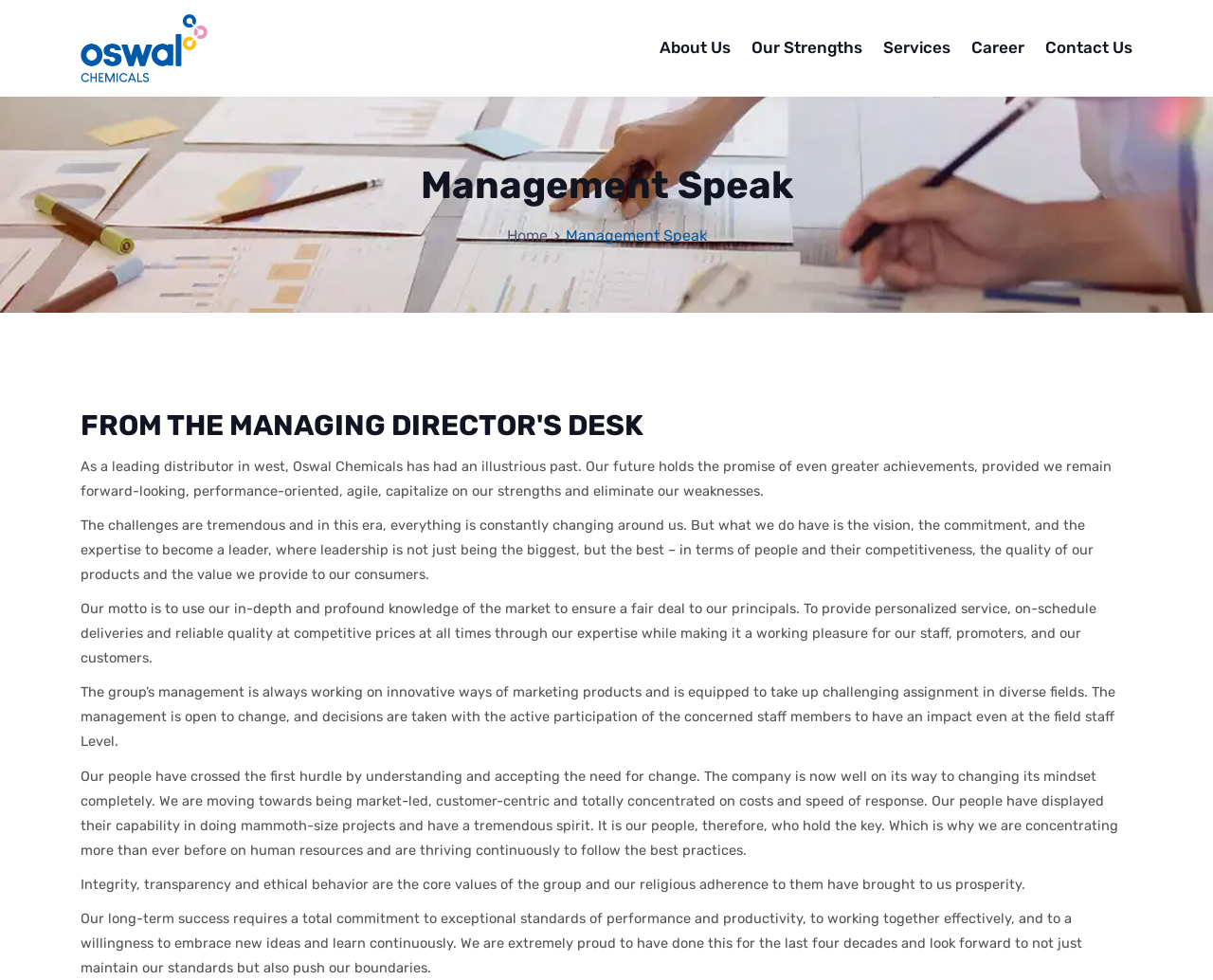Please study the image and answer the question comprehensively:
What is the company's goal?

The company's goal is mentioned in the StaticText element with OCR text 'But what we do have is the vision, the commitment, and the expertise to become a leader, where leadership is not just being the biggest, but the best – in terms of people and their competitiveness, the quality of our products and the value we provide to our consumers.'